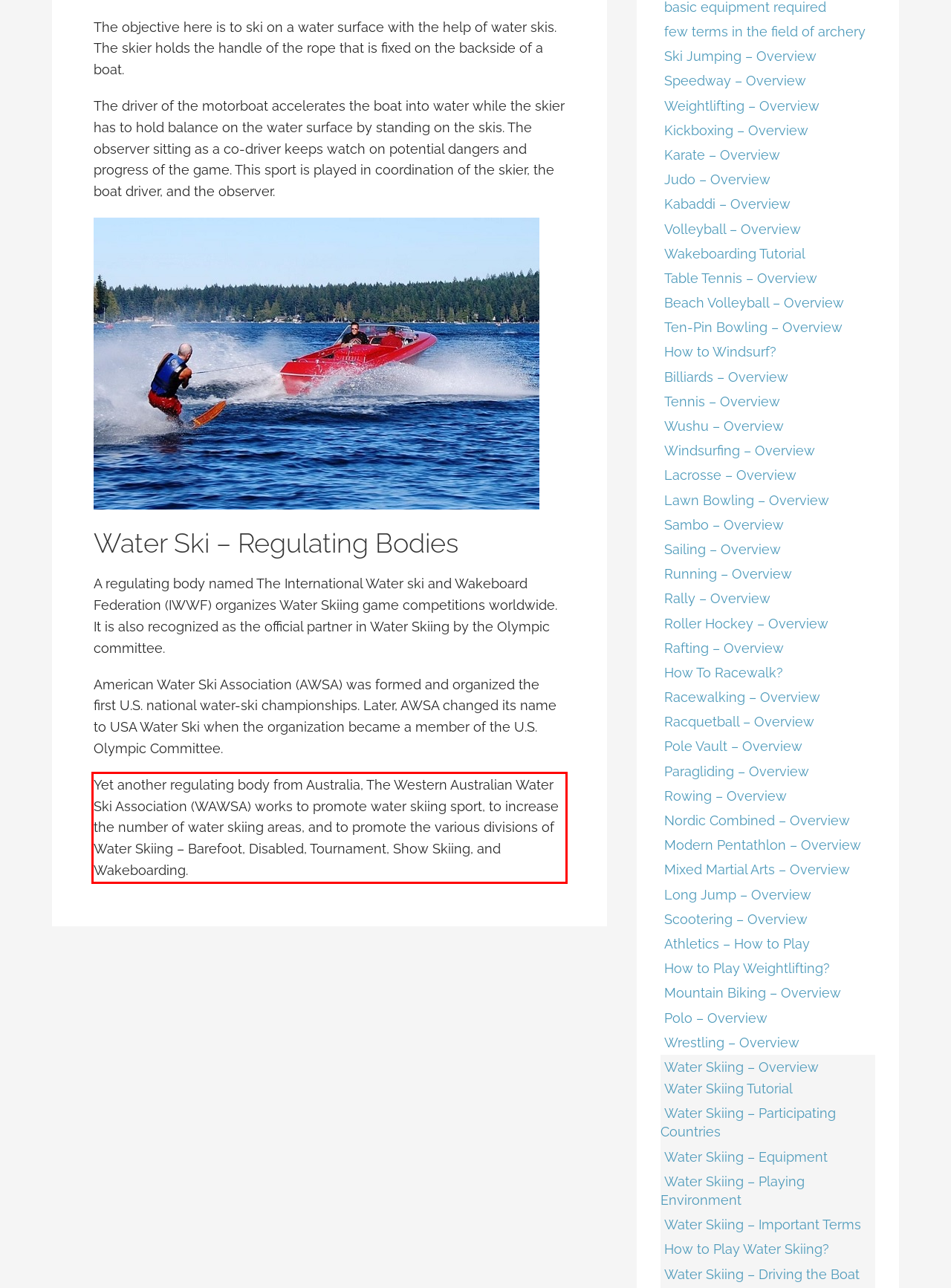Within the screenshot of the webpage, locate the red bounding box and use OCR to identify and provide the text content inside it.

Yet another regulating body from Australia, The Western Australian Water Ski Association (WAWSA) works to promote water skiing sport, to increase the number of water skiing areas, and to promote the various divisions of Water Skiing – Barefoot, Disabled, Tournament, Show Skiing, and Wakeboarding.